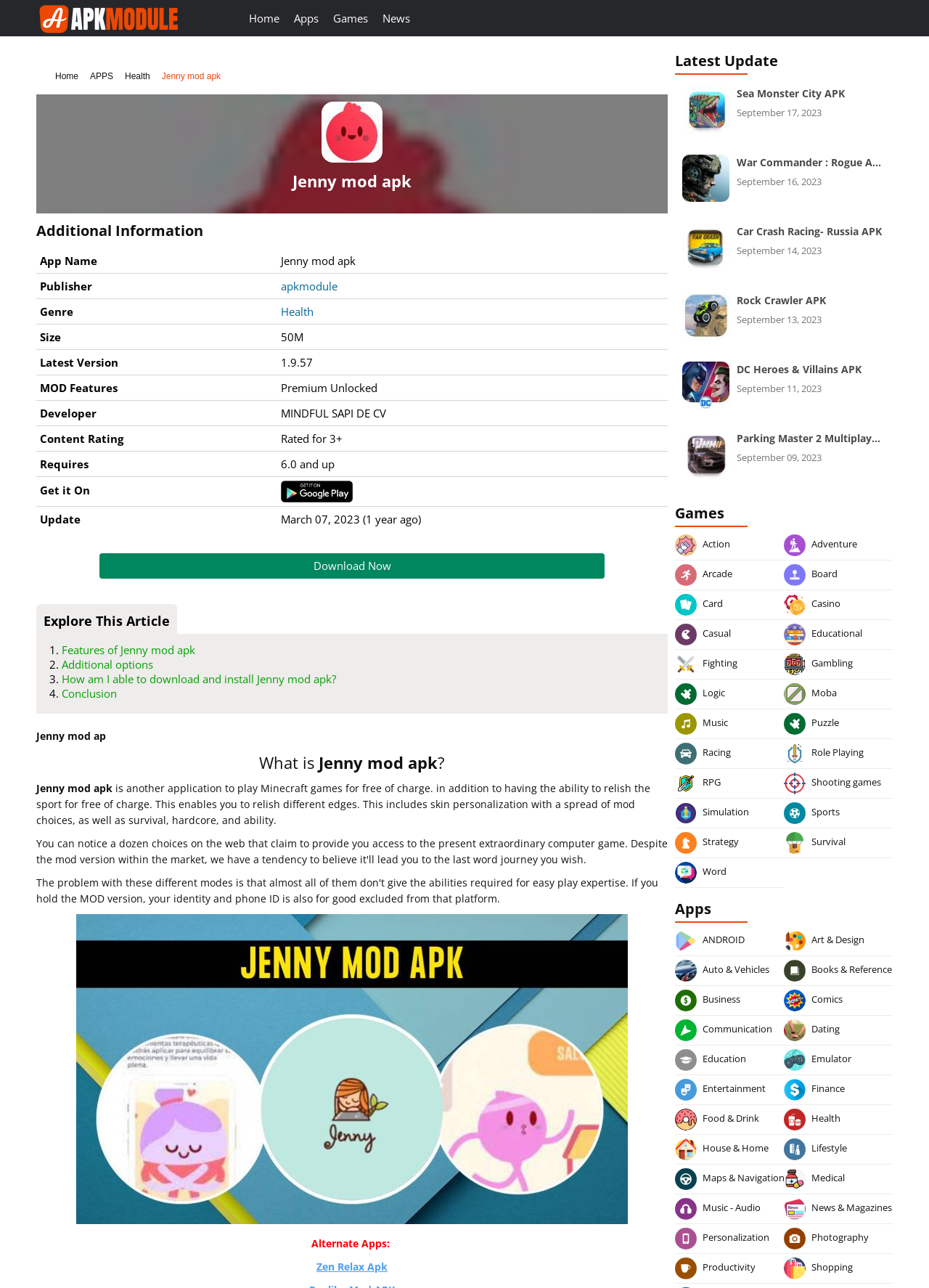Locate the bounding box for the described UI element: "Books & Reference". Ensure the coordinates are four float numbers between 0 and 1, formatted as [left, top, right, bottom].

[0.844, 0.742, 0.961, 0.766]